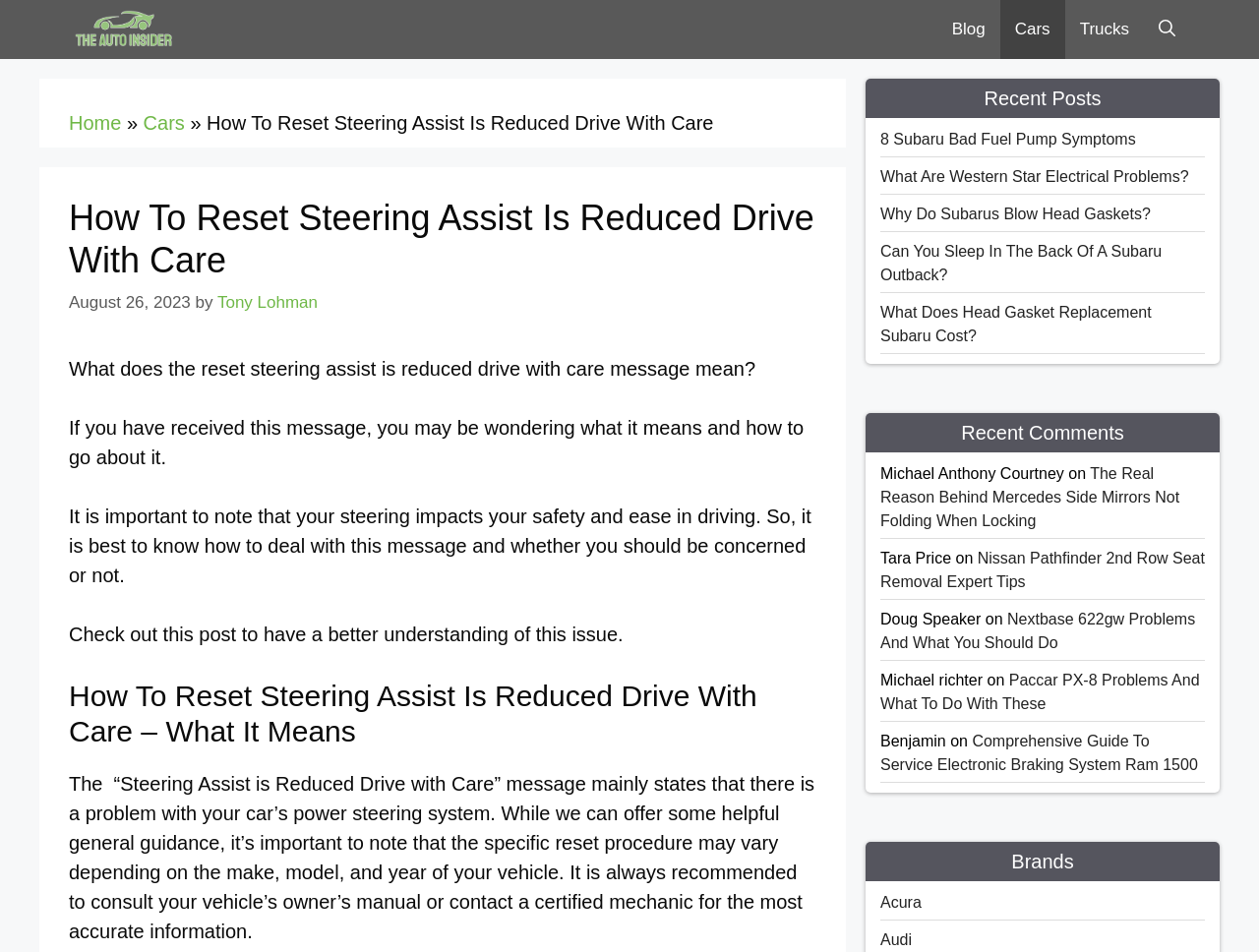Specify the bounding box coordinates of the element's area that should be clicked to execute the given instruction: "Check out the 'Recent Posts' section". The coordinates should be four float numbers between 0 and 1, i.e., [left, top, right, bottom].

[0.688, 0.083, 0.969, 0.124]